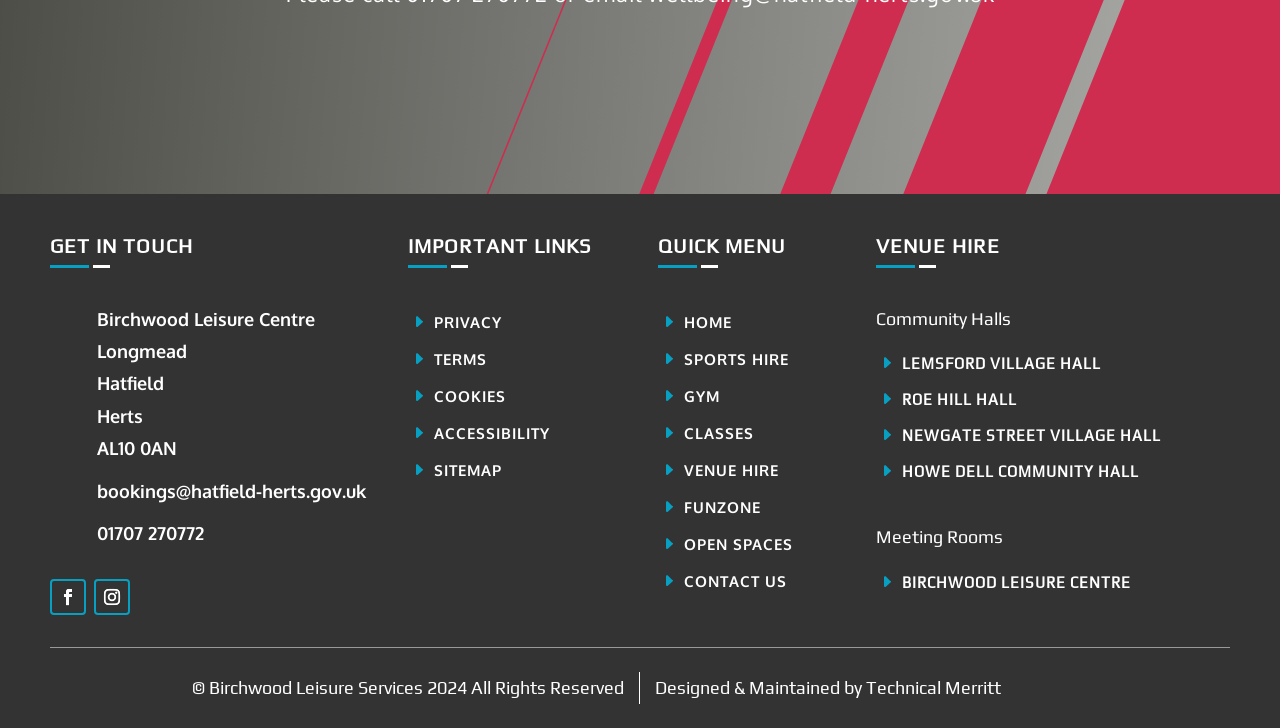Can you look at the image and give a comprehensive answer to the question:
What is the phone number of the leisure centre?

I found the answer by looking at the link element with the text '01707 270772' inside the LayoutTable element with the bounding box coordinates [0.076, 0.717, 0.159, 0.747].